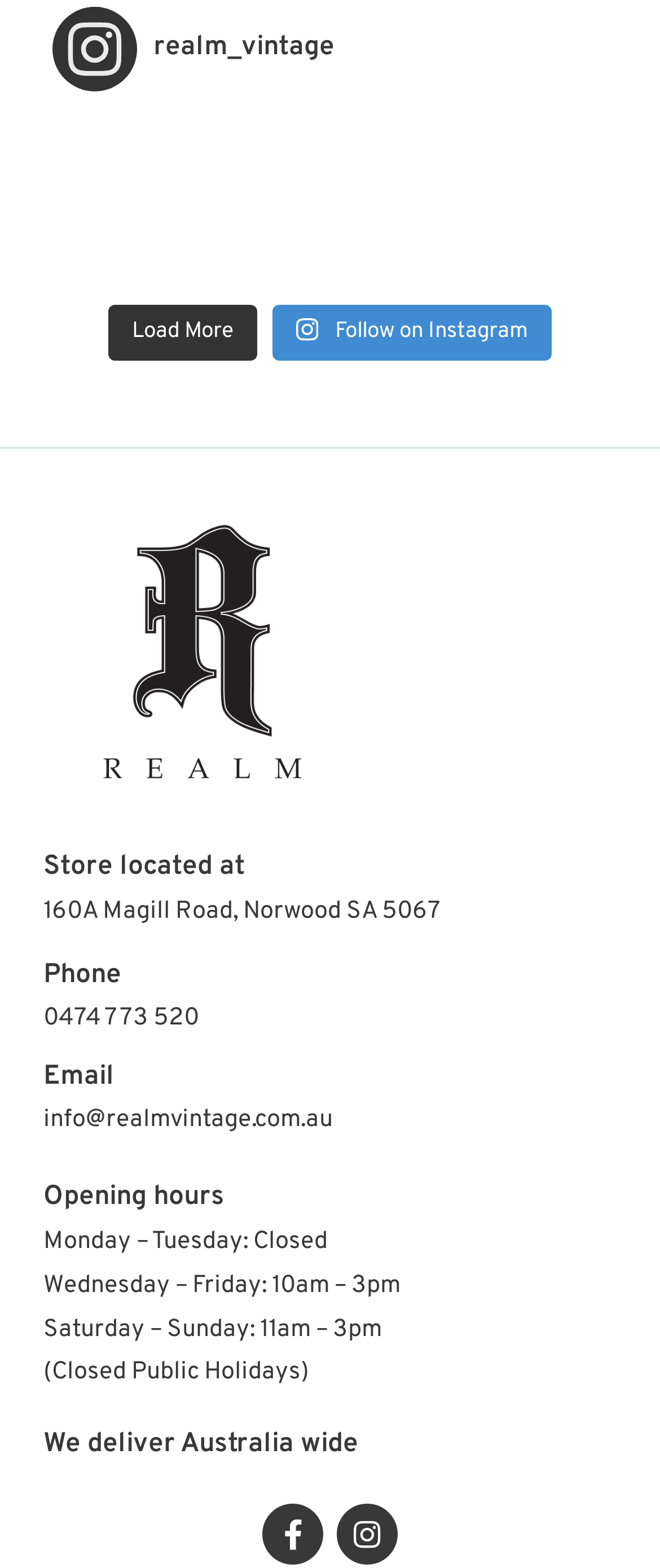Kindly respond to the following question with a single word or a brief phrase: 
What is the price of the drinks cabinet?

$1290